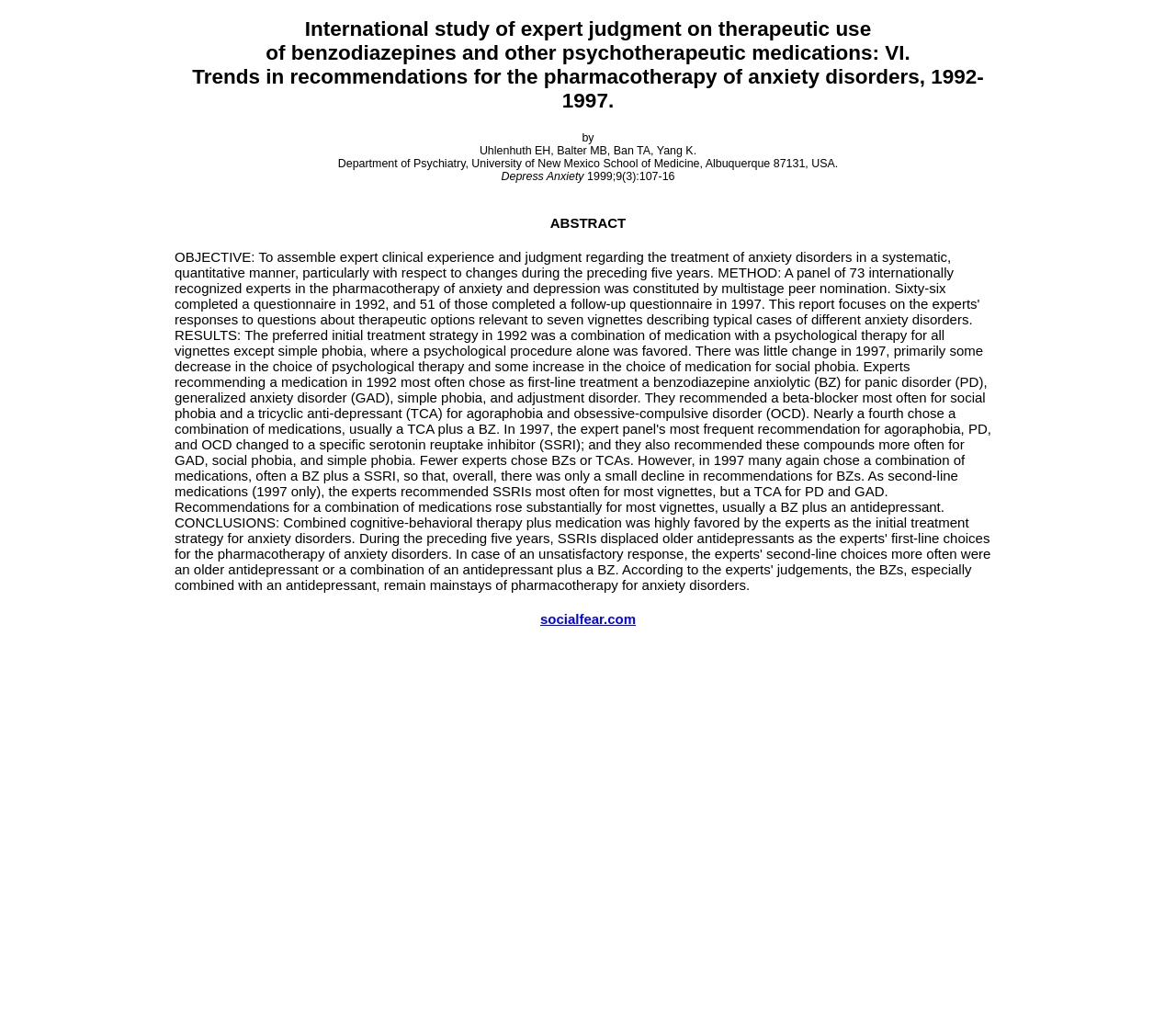Provide your answer to the question using just one word or phrase: How many authors are mentioned in the article?

4